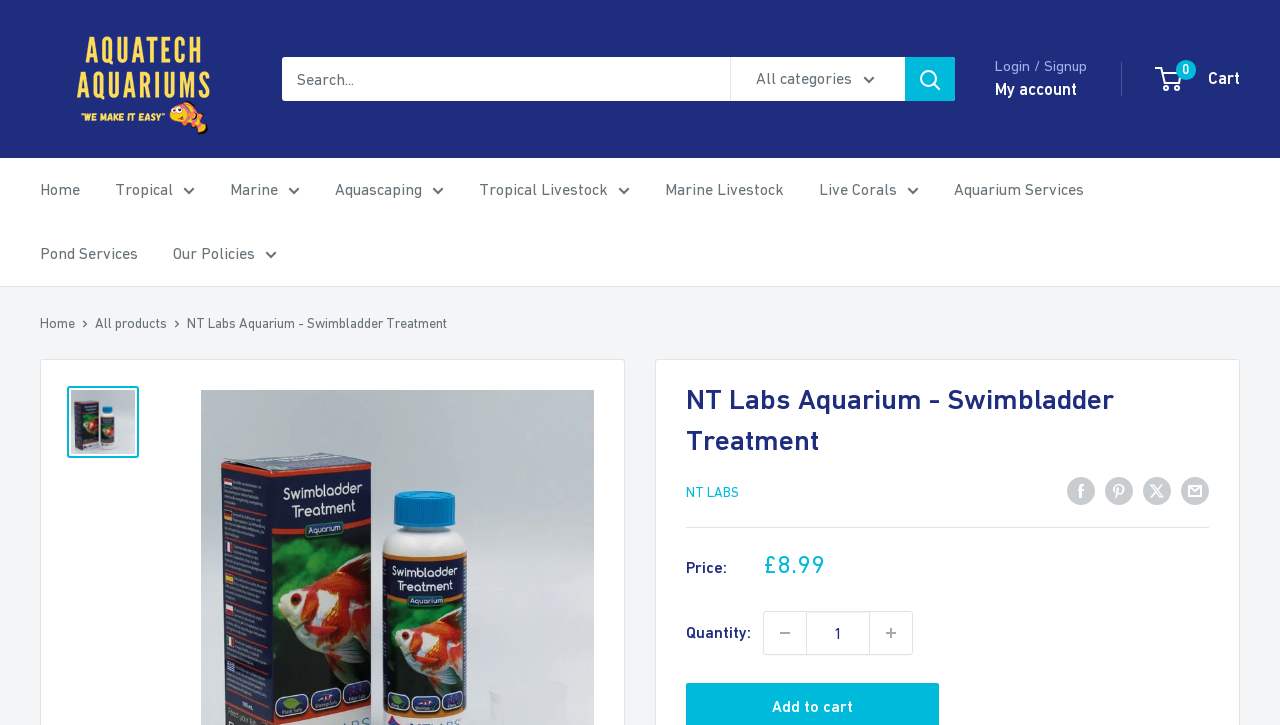How can you share the product on social media?
Give a one-word or short phrase answer based on the image.

Facebook, Pinterest, Twitter, Email